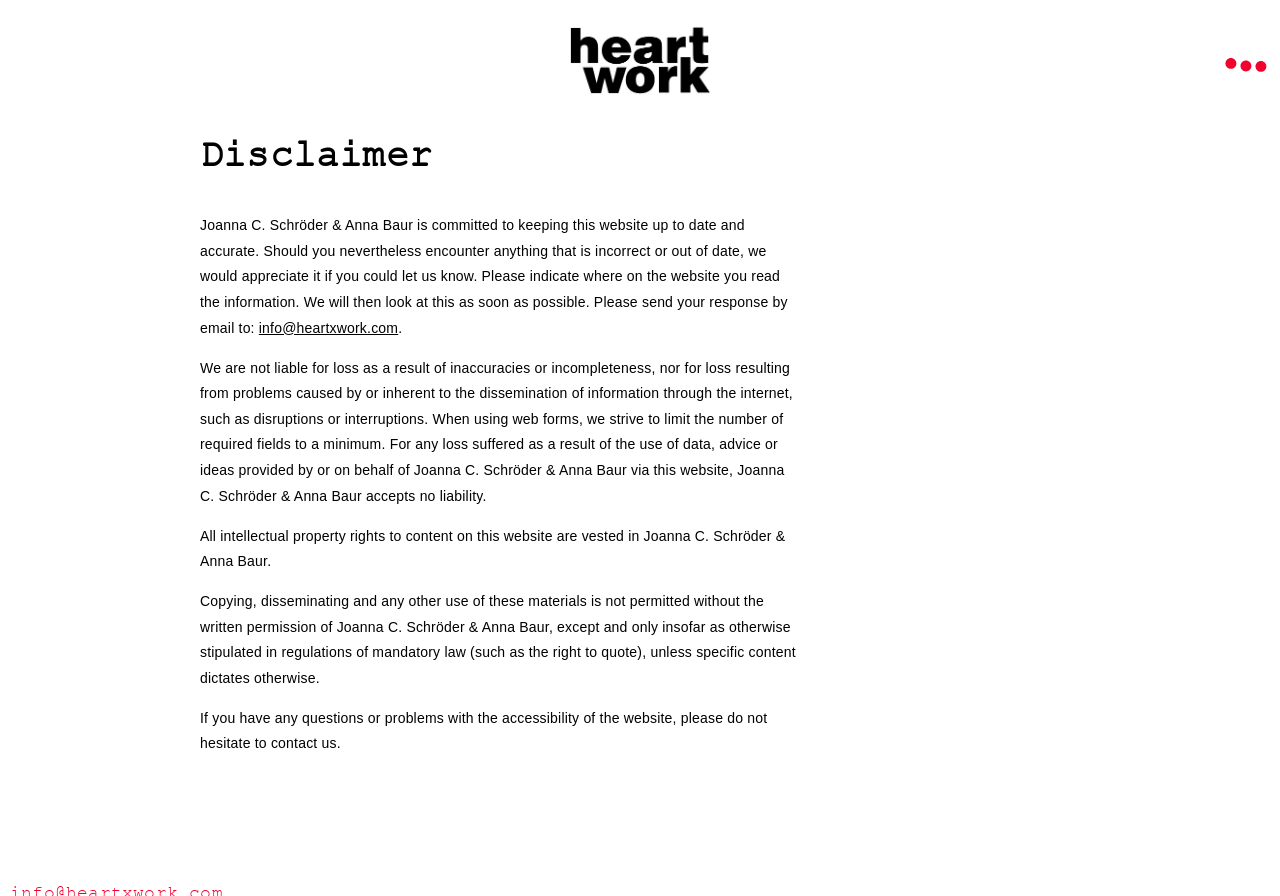Using the provided element description "klaimtrev", determine the bounding box coordinates of the UI element.

None